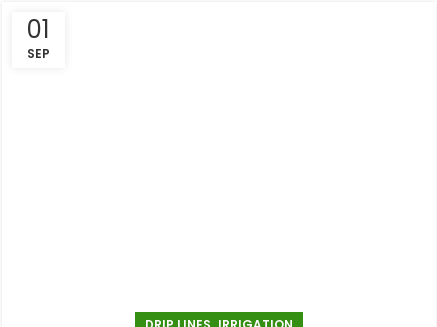Based on the image, give a detailed response to the question: What is the likely audience for this image?

The image's focus on drip irrigation and its clean design suggest that it is intended for an audience seeking practical advice on irrigation techniques, such as farmers and gardeners looking to optimize their watering methods.